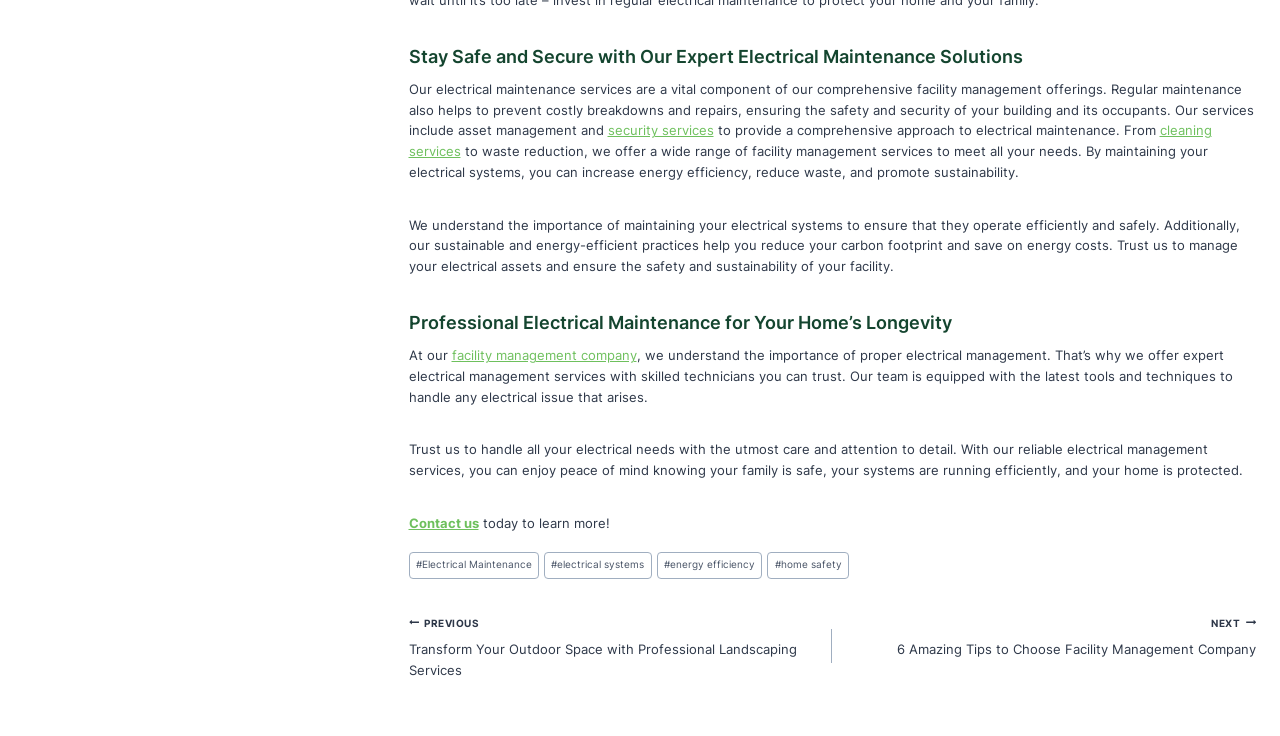Locate the bounding box coordinates of the area that needs to be clicked to fulfill the following instruction: "Click on '#Electrical Maintenance'". The coordinates should be in the format of four float numbers between 0 and 1, namely [left, top, right, bottom].

[0.319, 0.75, 0.421, 0.787]